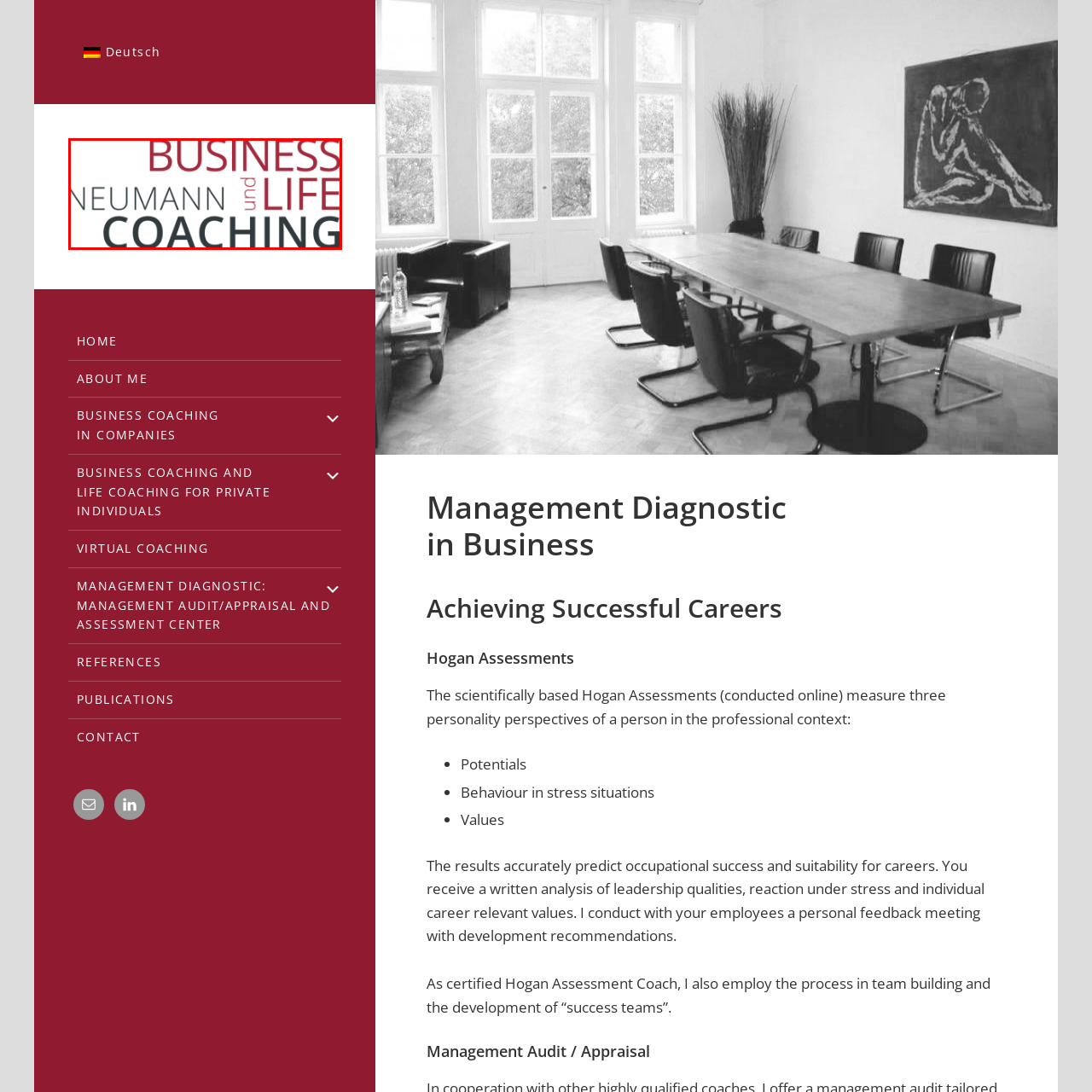Generate a comprehensive caption for the image section marked by the red box.

The image features a stylized text logo for "Neumann Business und Life Coaching." The design emphasizes the words "BUSINESS," "LIFE," and "COACHING," with "Neumann" integrated into the layout. The word "BUSINESS" is prominently presented in a bold, dark typeface, while "LIFE" is highlighted in a contrasting, lighter tone. This visually appealing arrangement showcases Neumann's dual focus on business and personal coaching, reflecting an approach that balances professional development with personal growth. The aesthetic reinforces the brand's mission to support individuals and organizations in achieving their goals through effective coaching strategies.